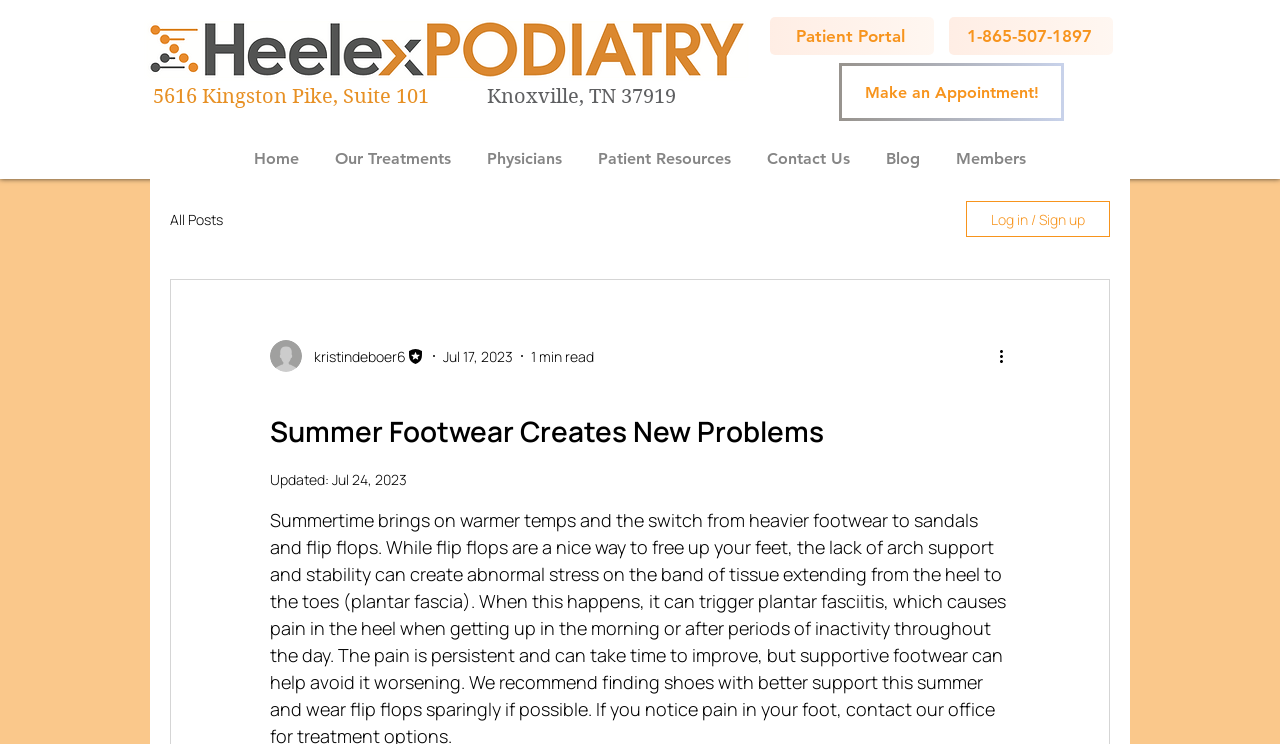Who is the author of the blog post?
Your answer should be a single word or phrase derived from the screenshot.

kristindeboer6